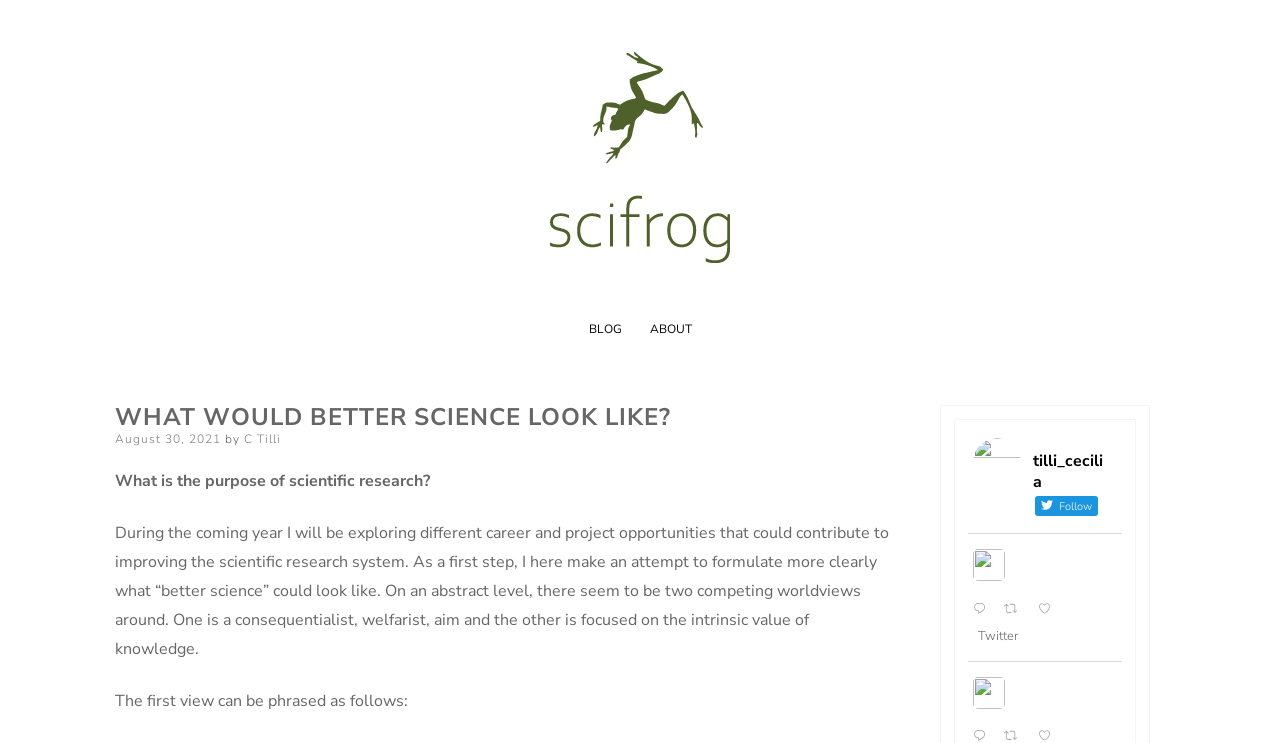Please find the bounding box coordinates for the clickable element needed to perform this instruction: "reply on Twitter".

[0.756, 0.804, 0.781, 0.838]